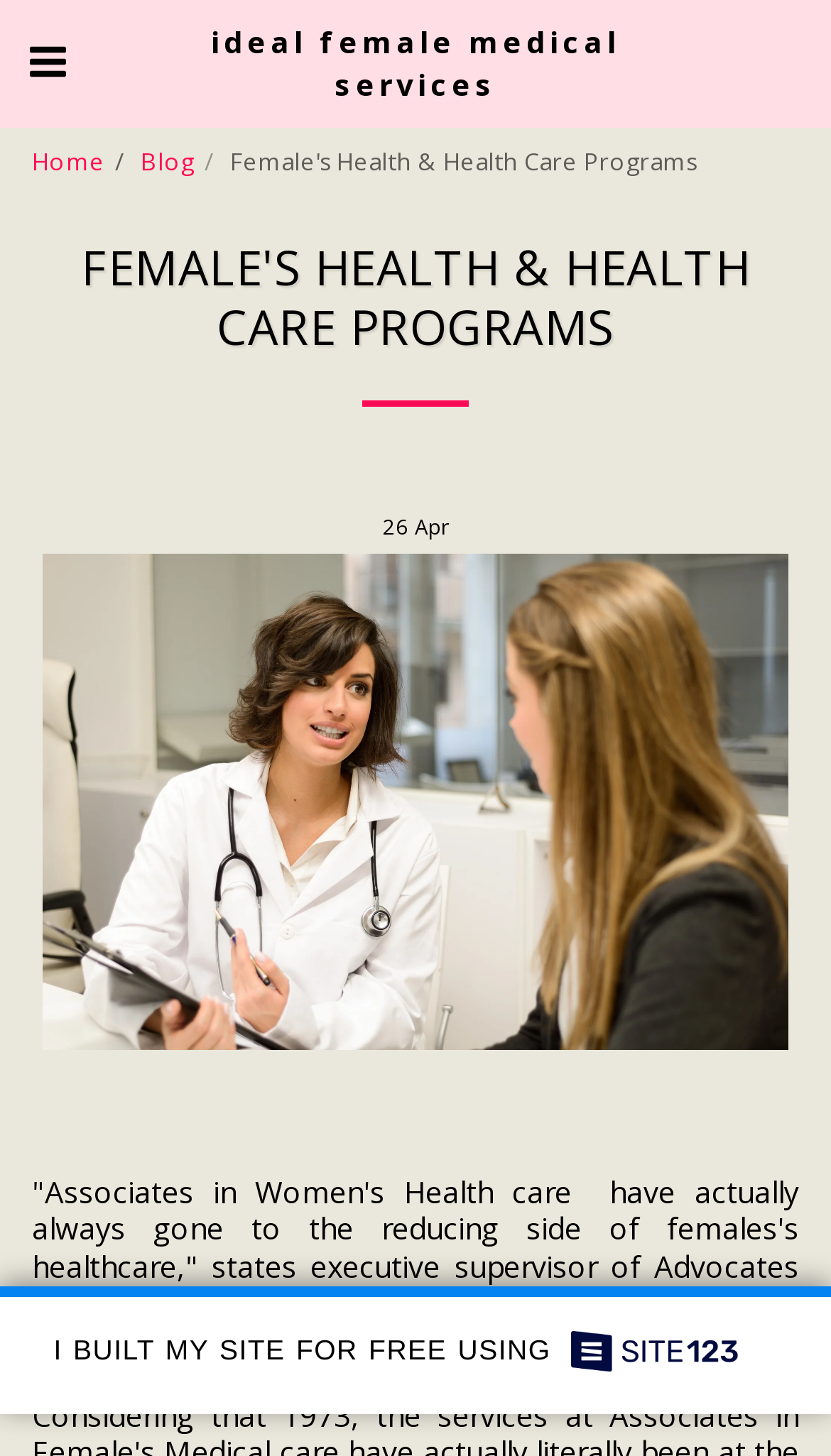Create a detailed summary of the webpage's content and design.

The webpage is about Female's Health and Health Care Programs, with a focus on ideal female medical services. At the top left corner, there is a small button with no text. Next to it, a link to "ideal female medical services" spans across the top of the page. Below this, there are two links, "Home" and "Blog", positioned side by side.

The main heading, "FEMALE'S HEALTH & HEALTH CARE PROGRAMS", is prominently displayed in the middle of the page. Underneath, a horizontal separator line divides the page. Below the separator, a date "4/26/2021 12:18 PM" is displayed, with the day "26" and month "Apr" broken down into separate text elements.

At the very bottom of the page, a link "I BUILT MY SITE FOR FREE USING" is positioned, accompanied by an image on its right side.